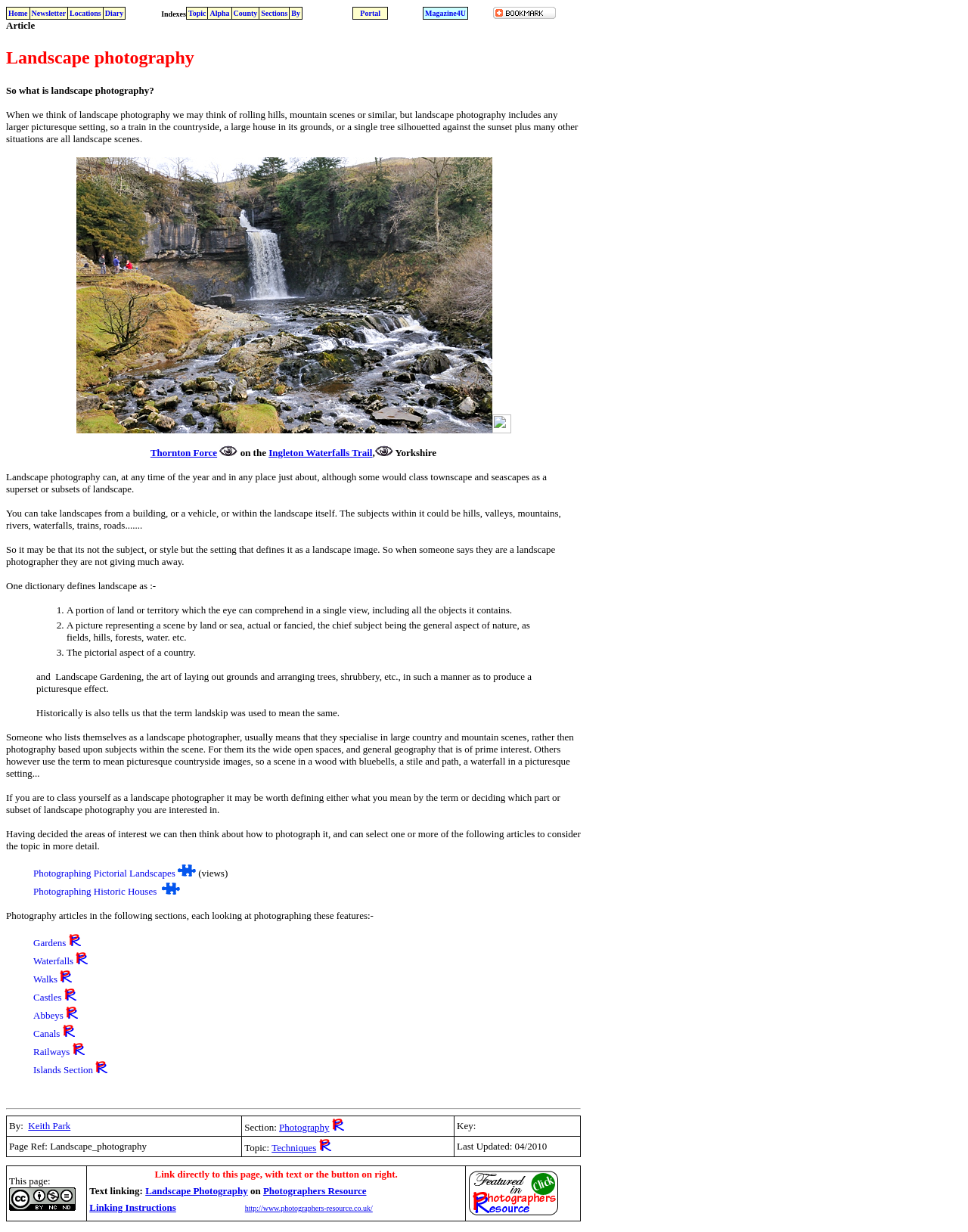Kindly determine the bounding box coordinates of the area that needs to be clicked to fulfill this instruction: "Click on the gamma logo".

None